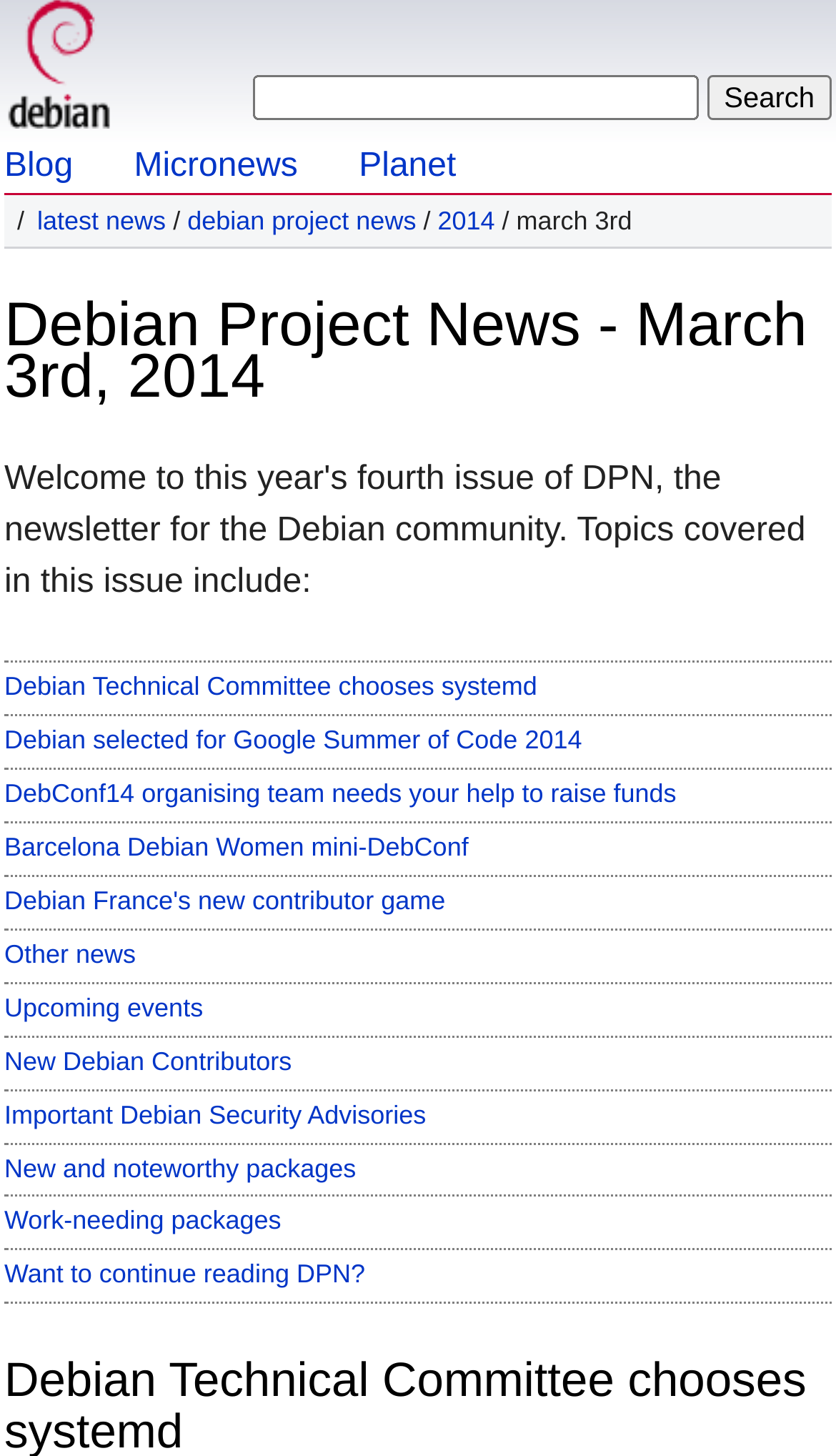How can users continue reading Debian Project News?
Examine the image closely and answer the question with as much detail as possible.

The link 'Want to continue reading DPN?' is located at the bottom of the webpage, and it suggests that users can continue reading Debian Project News by following this link. This link likely leads to an archive of past news articles or a subscription page.